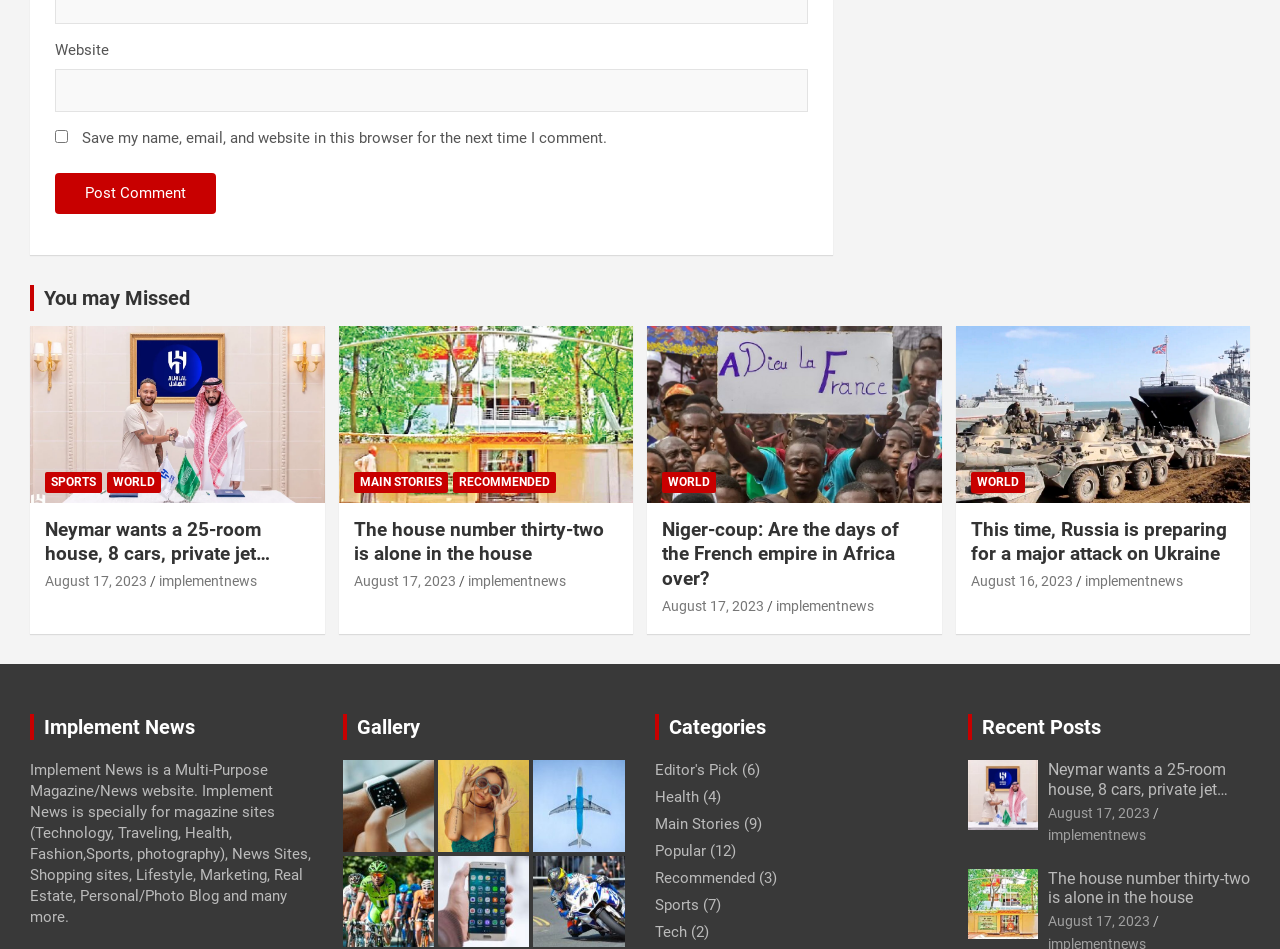Locate the bounding box coordinates of the segment that needs to be clicked to meet this instruction: "Check recent posts".

[0.756, 0.753, 0.977, 0.78]